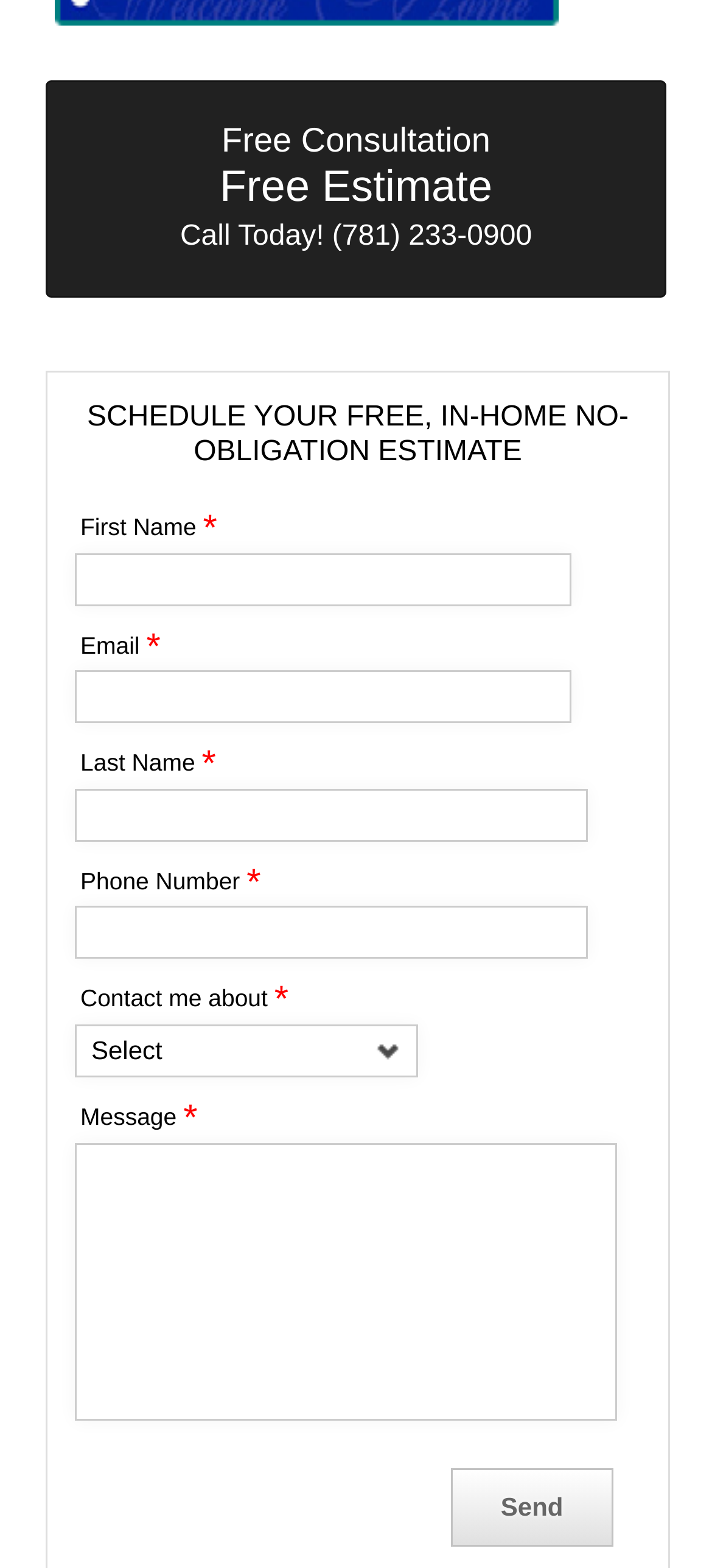Please reply to the following question with a single word or a short phrase:
How many input fields are required to schedule a free consultation?

5